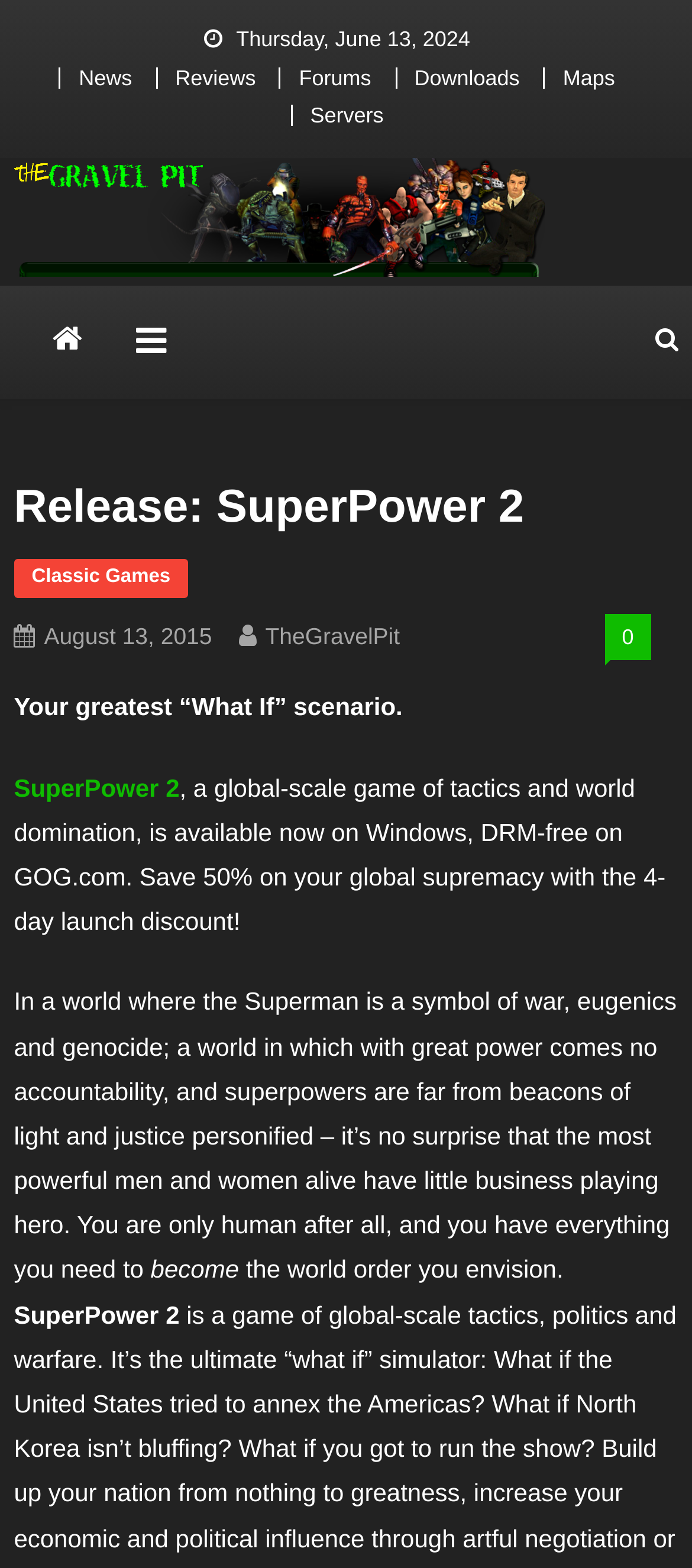What is the theme of the game SuperPower 2?
Examine the image and give a concise answer in one word or a short phrase.

world domination